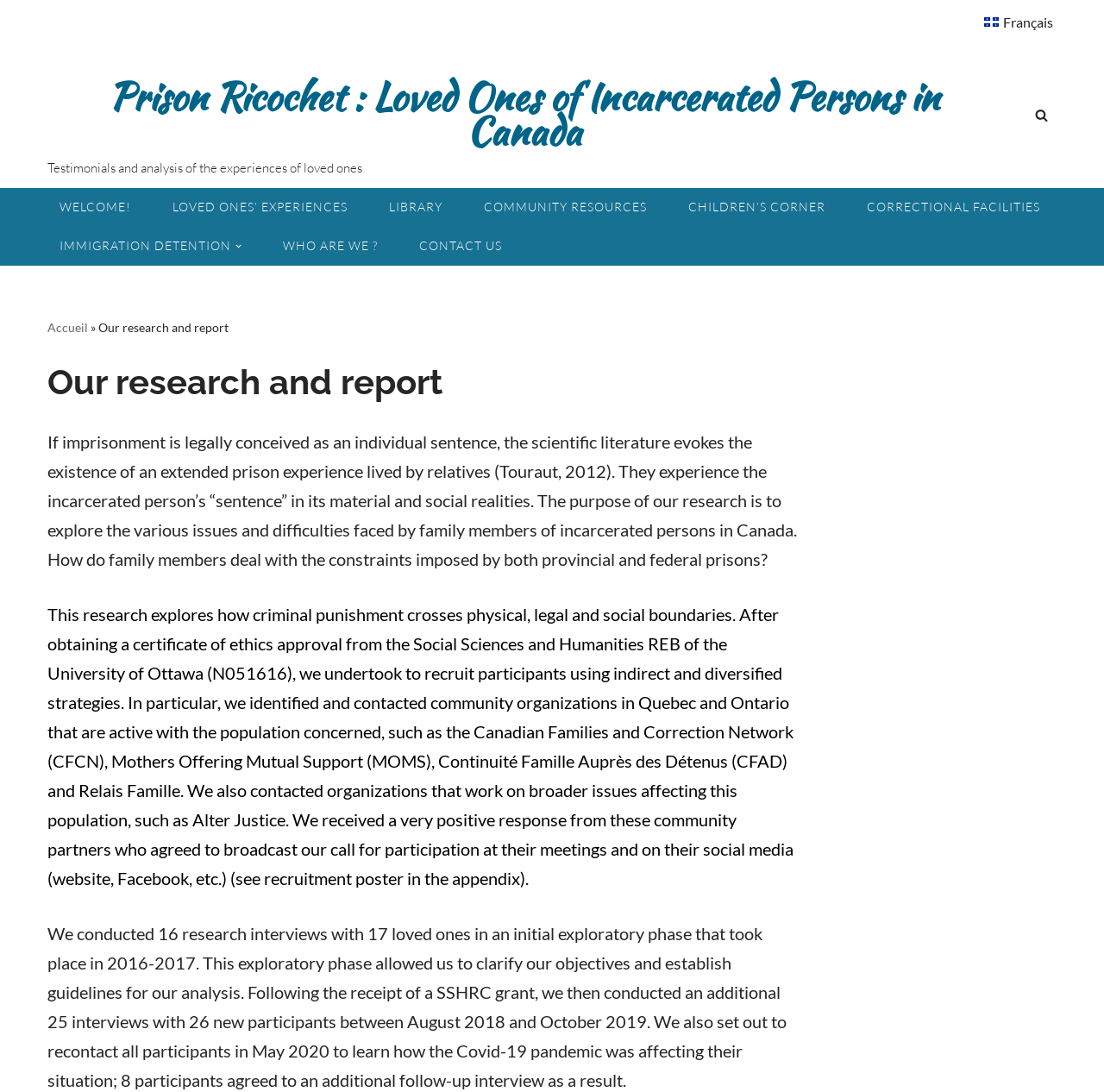What is the purpose of the research? Based on the screenshot, please respond with a single word or phrase.

To explore issues faced by family members of incarcerated persons